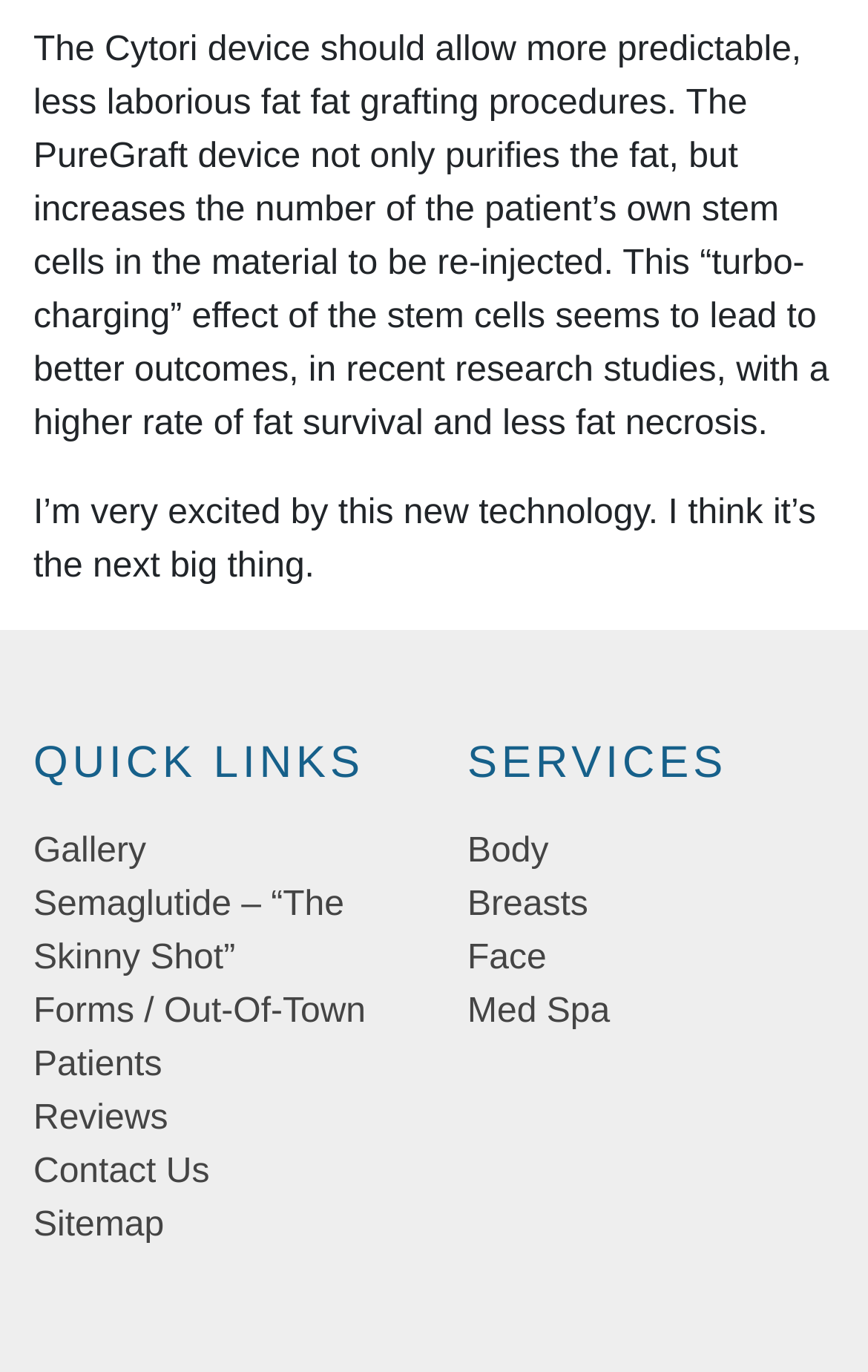From the webpage screenshot, predict the bounding box of the UI element that matches this description: "Get Best Price".

None